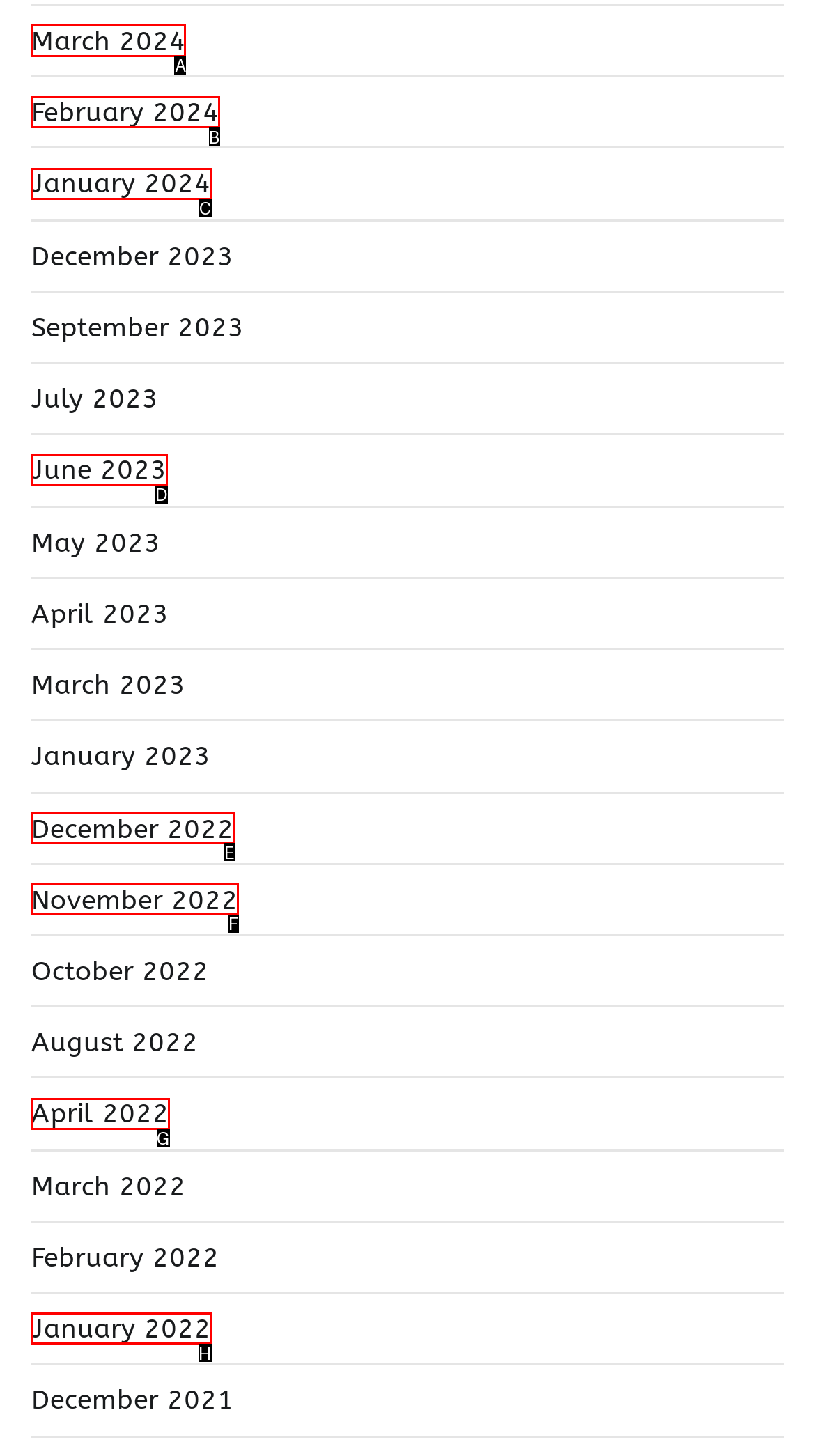Determine the right option to click to perform this task: view March 2024
Answer with the correct letter from the given choices directly.

A